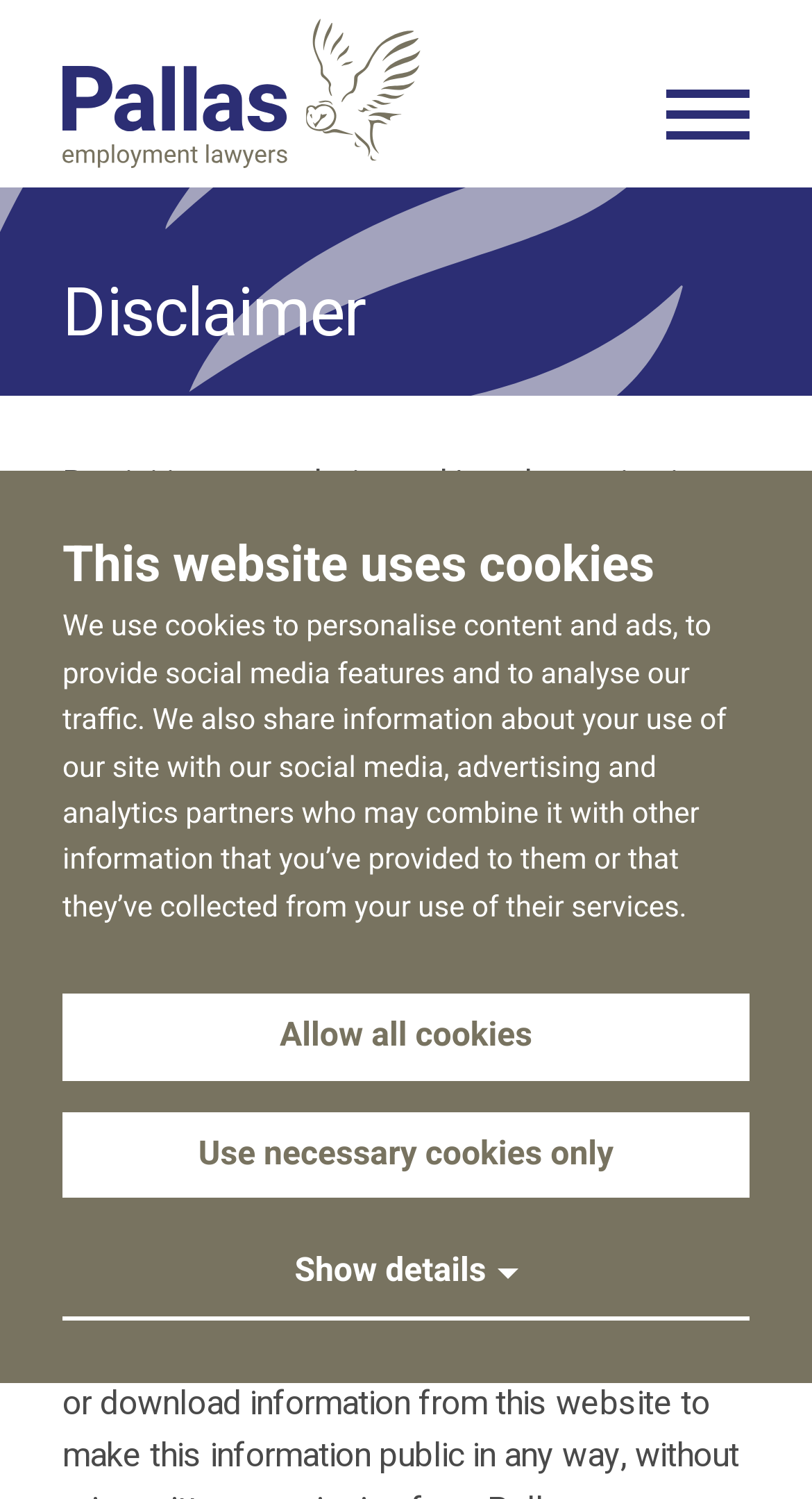Can you give a comprehensive explanation to the question given the content of the image?
Is the website maintained by Pallas Employment Lawyers?

I found the answer by reading the static text element under the 'Disclaimer' heading, which states that 'Pallas Employment Lawyers tried to exercise its utmost care with drawing up and maintaining its website'.